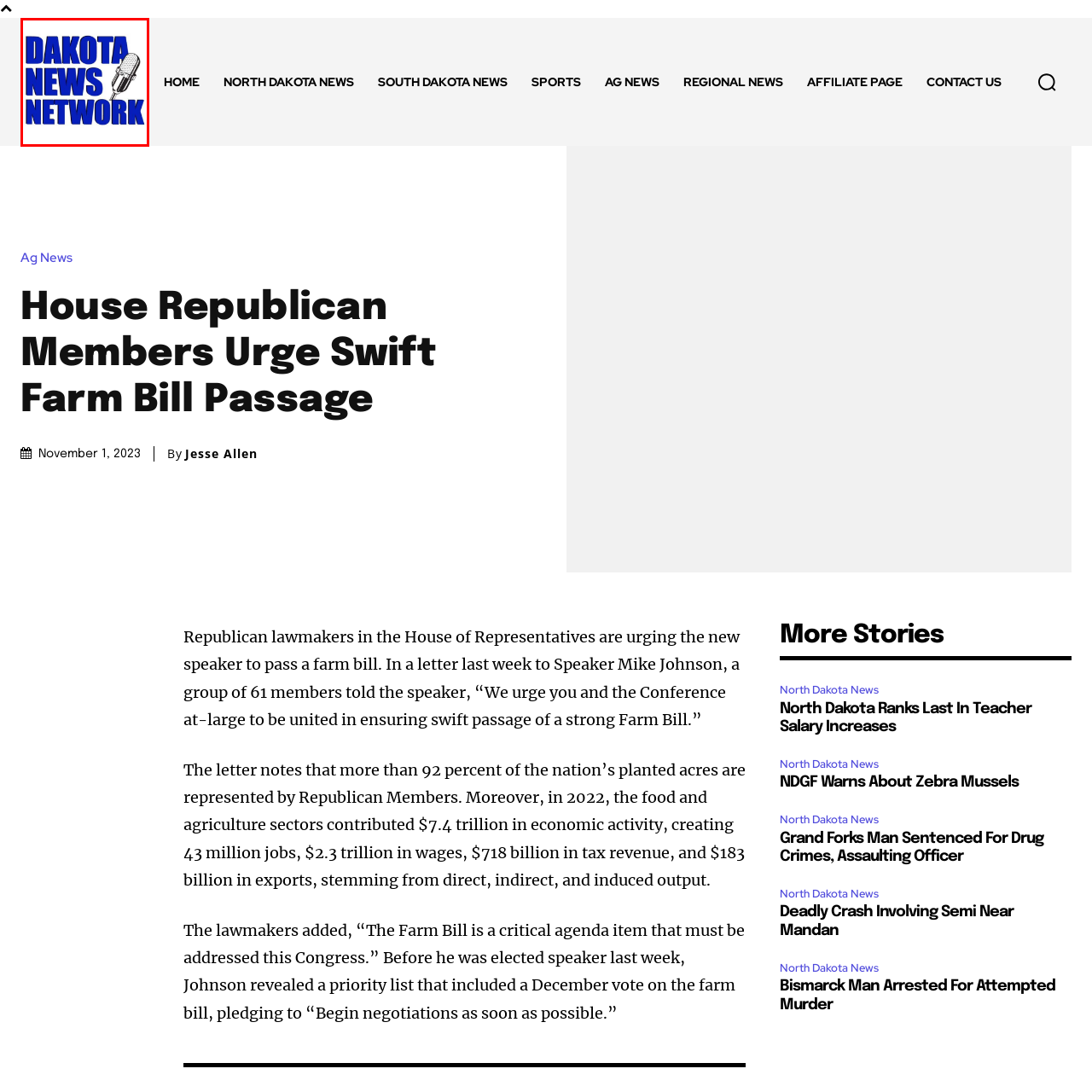Please scrutinize the image marked by the red boundary and answer the question that follows with a detailed explanation, using the image as evidence: 
What is the microphone illustration symbolizing?

The microphone illustration to the right of the text is a symbol that represents the network's focus on delivering news and information, which is a key aspect of broadcasting and news media.